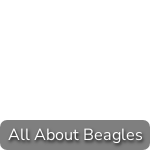Generate an in-depth description of the visual content.

The image titled "All About Beagles" likely serves as a visual accompaniment to a section dedicated to provides essential information about beagles. This segment of the webpage discusses various aspects related to beagle care, including the importance of regular veterinary check-ups, tailored nutritional needs, and relevant questions to ask during initial vet visits. The image enhances the reader's understanding by visually reinforcing the topic, making it easier for pet owners to connect with the content. Overall, it signifies a guide aimed at helping beagle owners ensure their pets' health and general well-being.